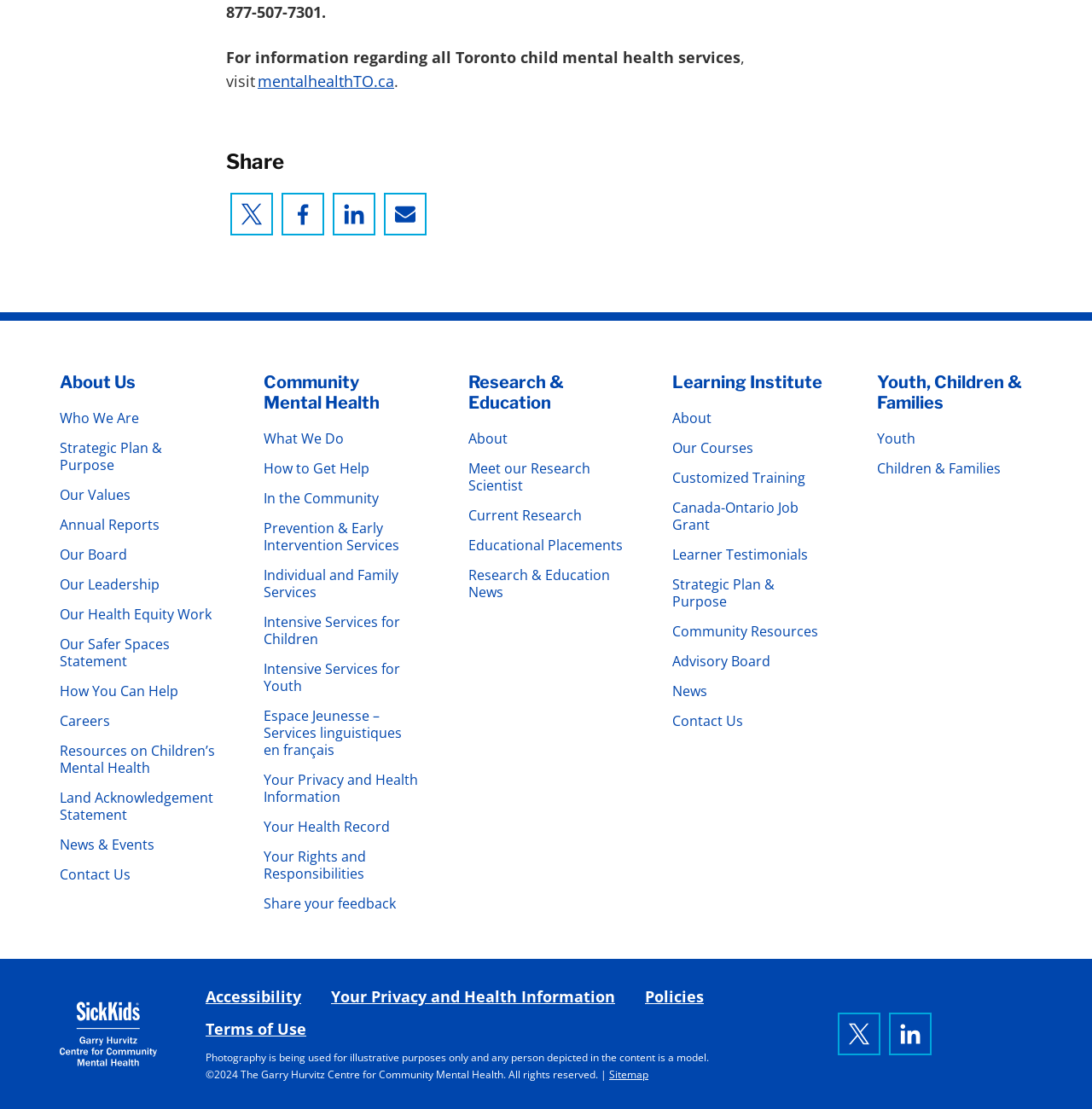Provide the bounding box coordinates, formatted as (top-left x, top-left y, bottom-right x, bottom-right y), with all values being floating point numbers between 0 and 1. Identify the bounding box of the UI element that matches the description: Your Rights and Responsibilities

[0.242, 0.765, 0.384, 0.795]